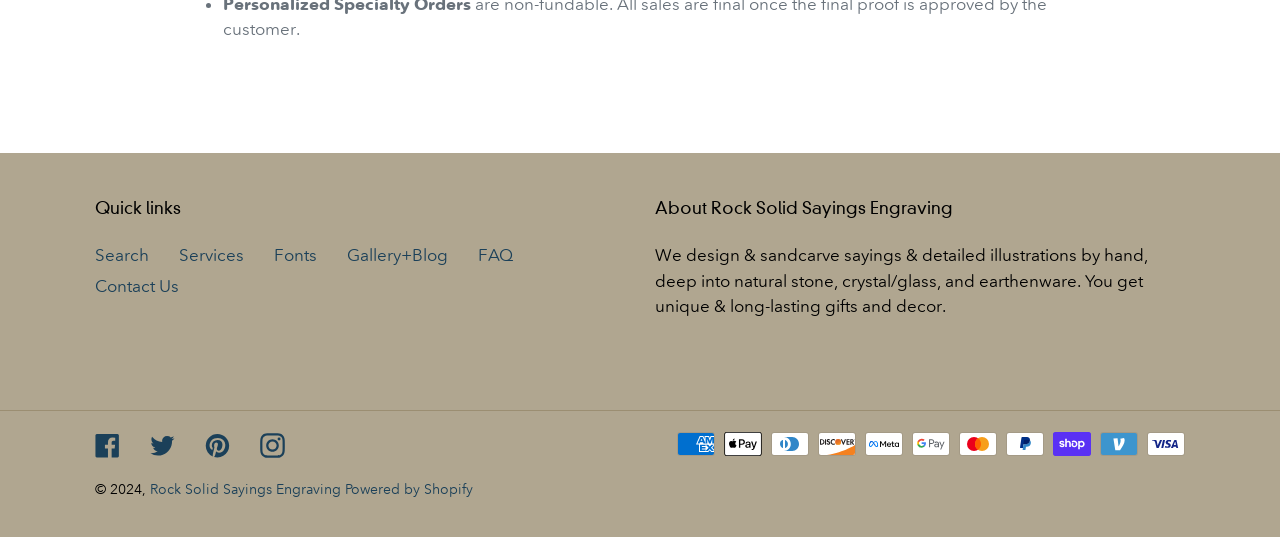What is the company name?
Answer with a single word or phrase, using the screenshot for reference.

Rock Solid Sayings Engraving